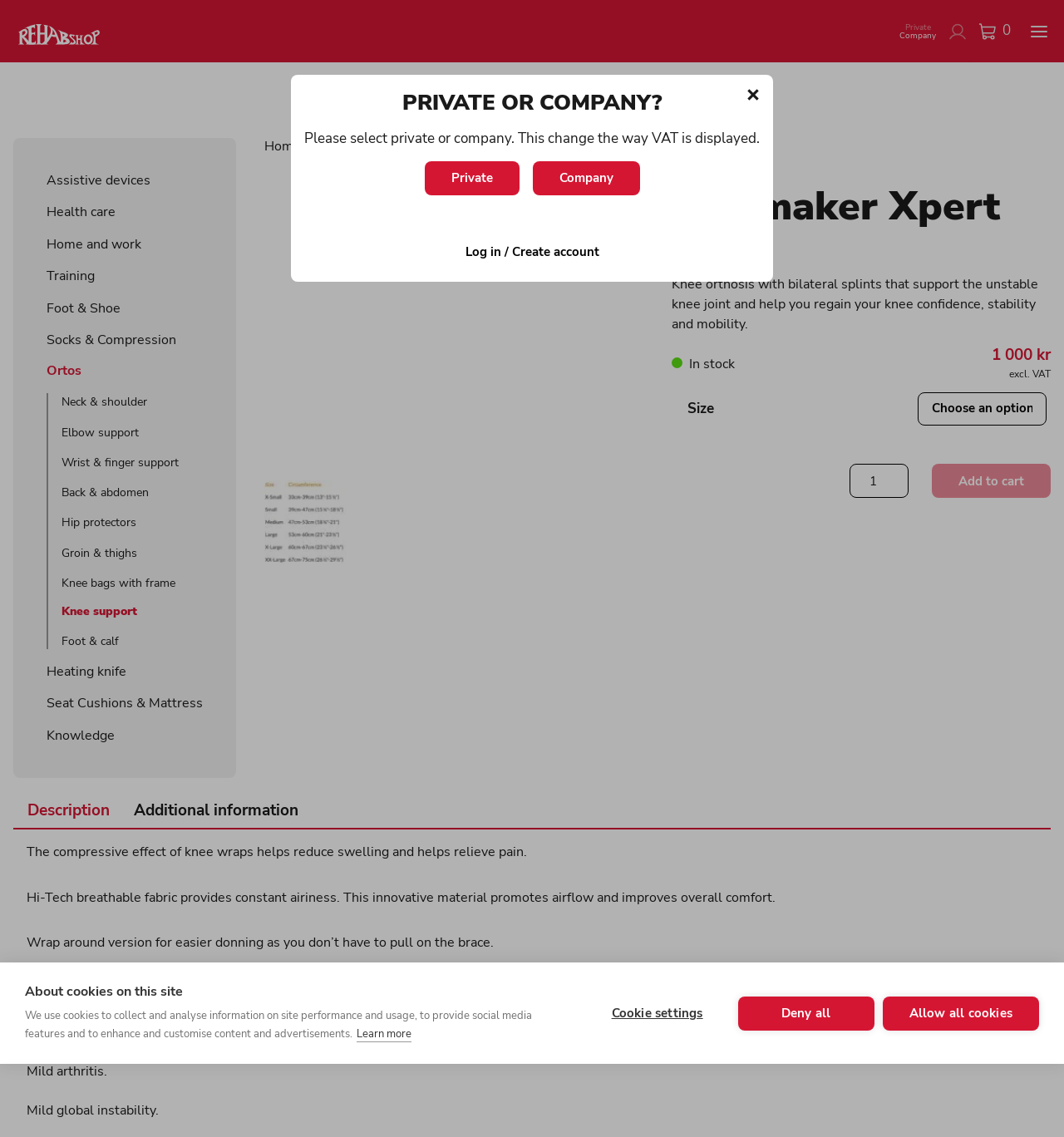What is the name of the product?
Can you provide a detailed and comprehensive answer to the question?

The product name can be found in the heading element on the webpage, which is 'Playmaker Xpert'. This is a knee orthosis with bilateral splints that support the unstable knee joint and help regain knee confidence, stability, and mobility.